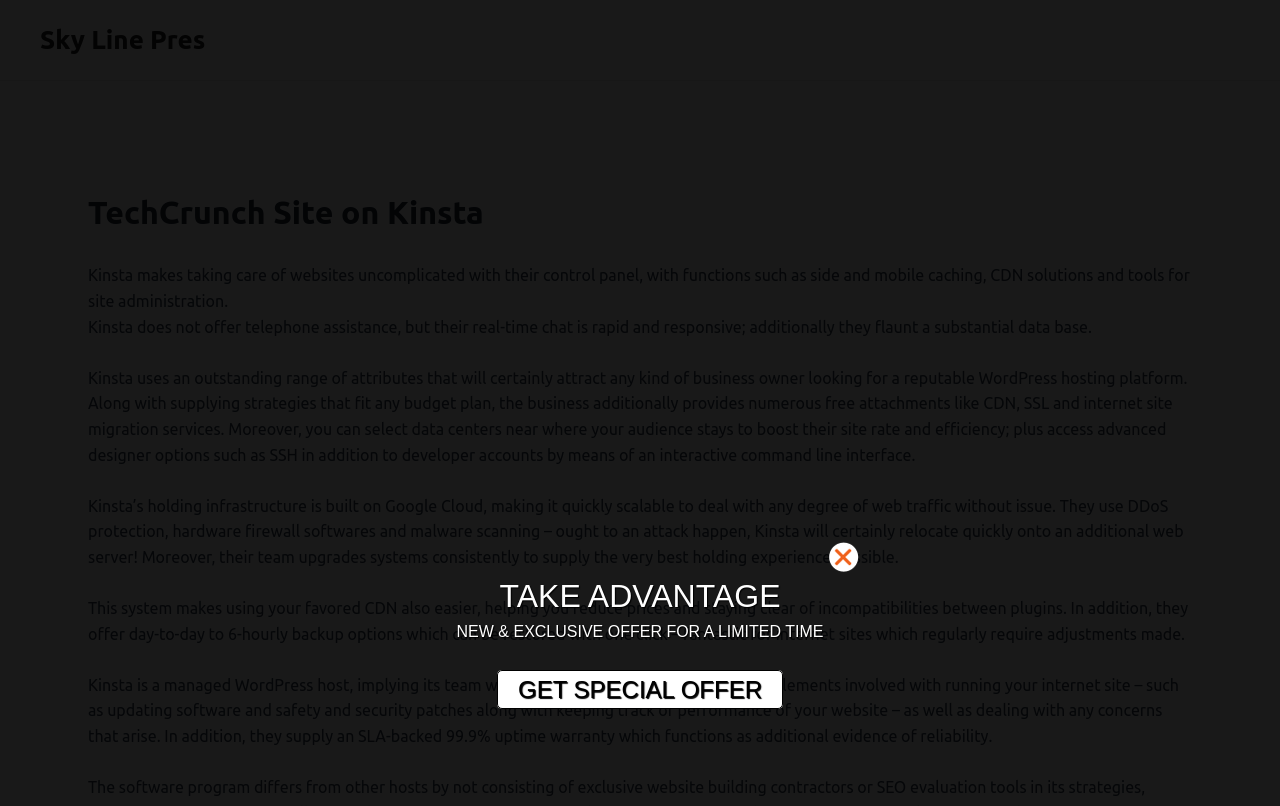Construct a comprehensive caption that outlines the webpage's structure and content.

This webpage is about Kinsta, a managed WordPress hosting platform, and its features. At the top, there is a header section with the title "TechCrunch Site on Kinsta". Below the header, there are four paragraphs of text that describe Kinsta's services, including its control panel, caching and CDN solutions, site administration tools, and customer support. The text also highlights Kinsta's scalability, security features, and backup options.

To the right of the header, there is a link to "Sky Line Pres". Further down the page, there is a call-to-action section with a prominent "TAKE ADVANTAGE" text, followed by a limited-time offer announcement and a "GET SPECIAL OFFER" button. The overall layout is organized, with clear headings and concise text, making it easy to navigate and understand the content.